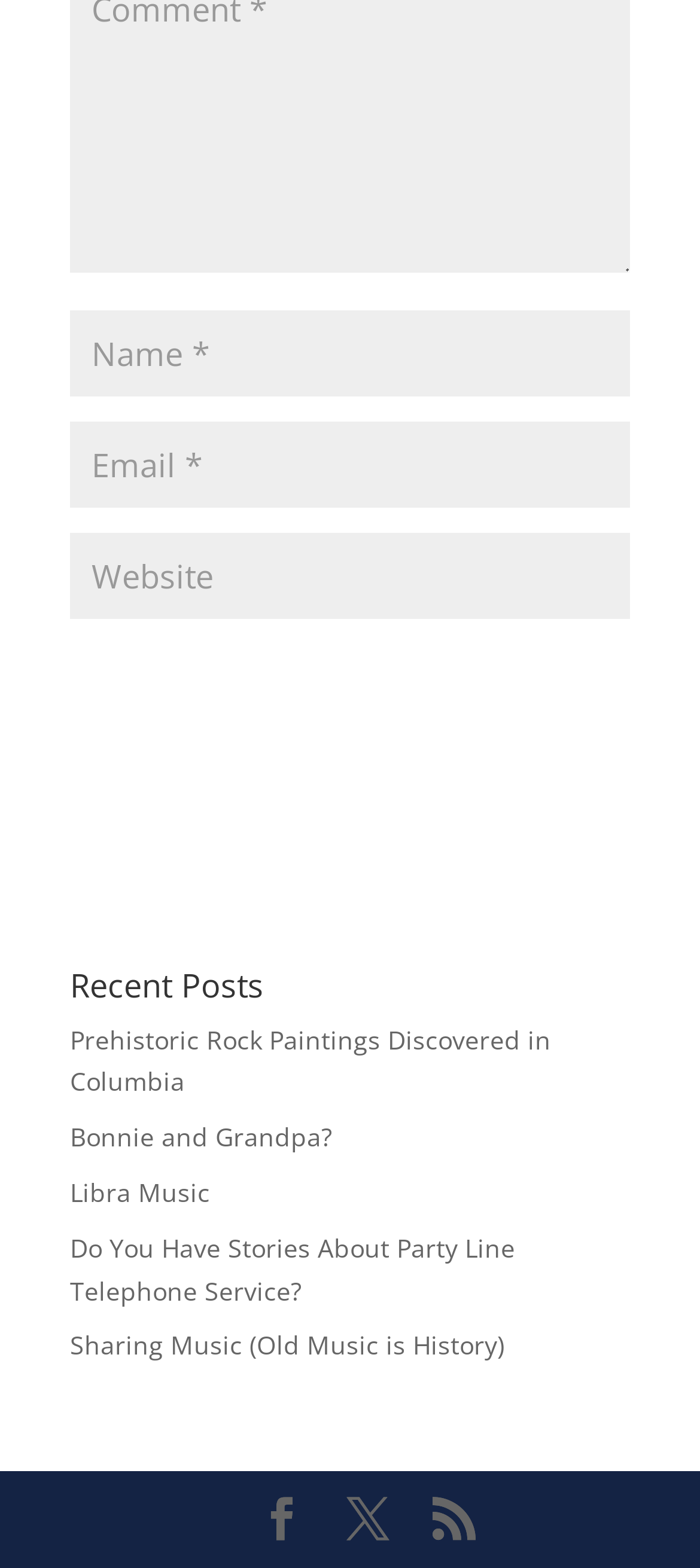Answer succinctly with a single word or phrase:
What is the last post title?

Sharing Music (Old Music is History)